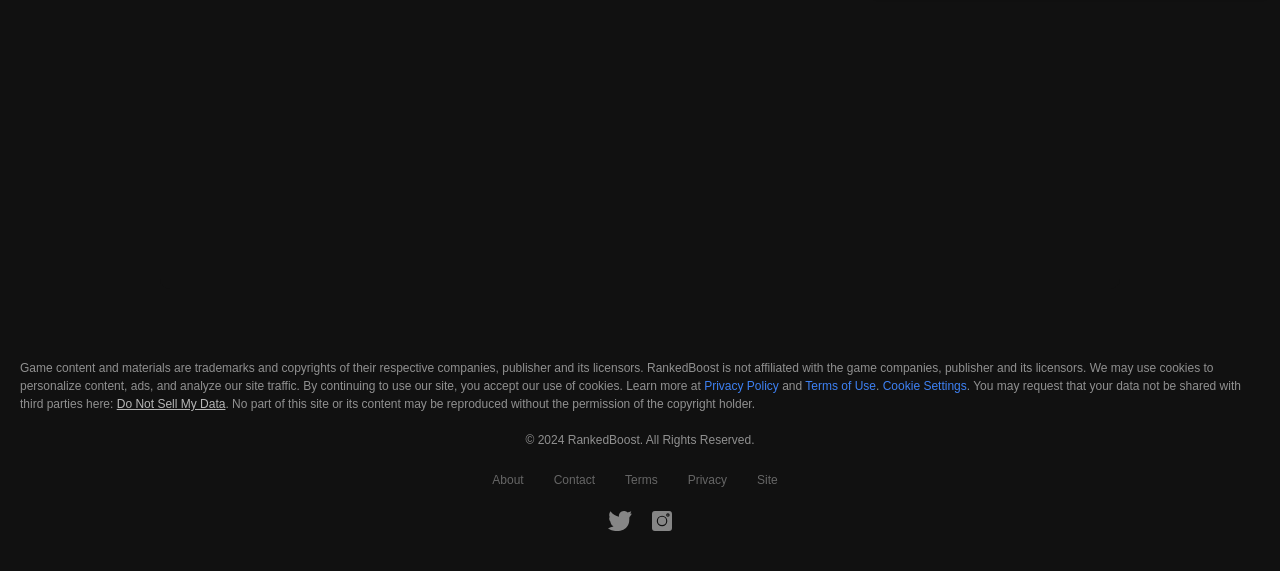Highlight the bounding box coordinates of the element you need to click to perform the following instruction: "Click on the Terms of Use link."

[0.629, 0.664, 0.684, 0.688]